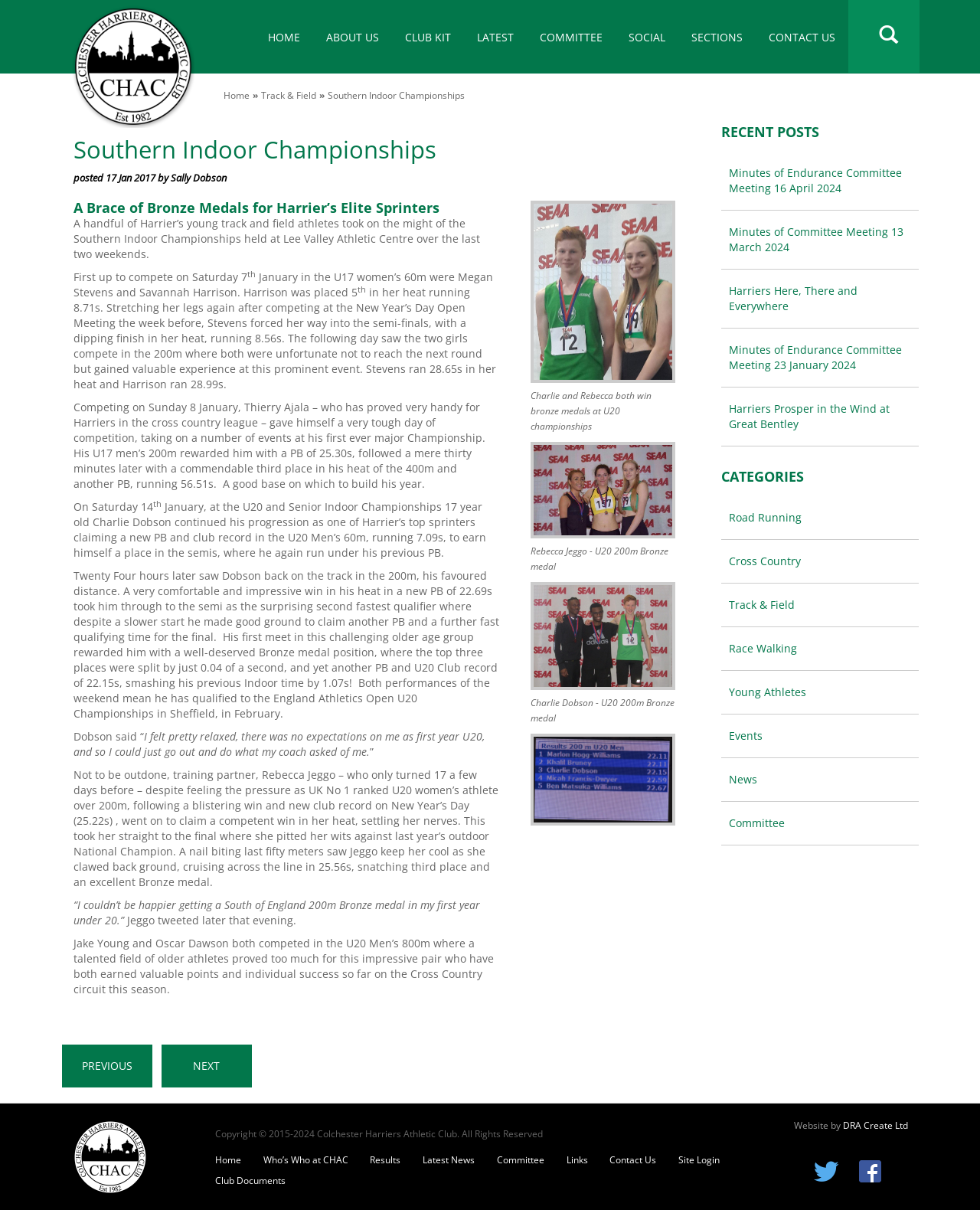Respond with a single word or phrase to the following question: How many images are there in the article section?

3